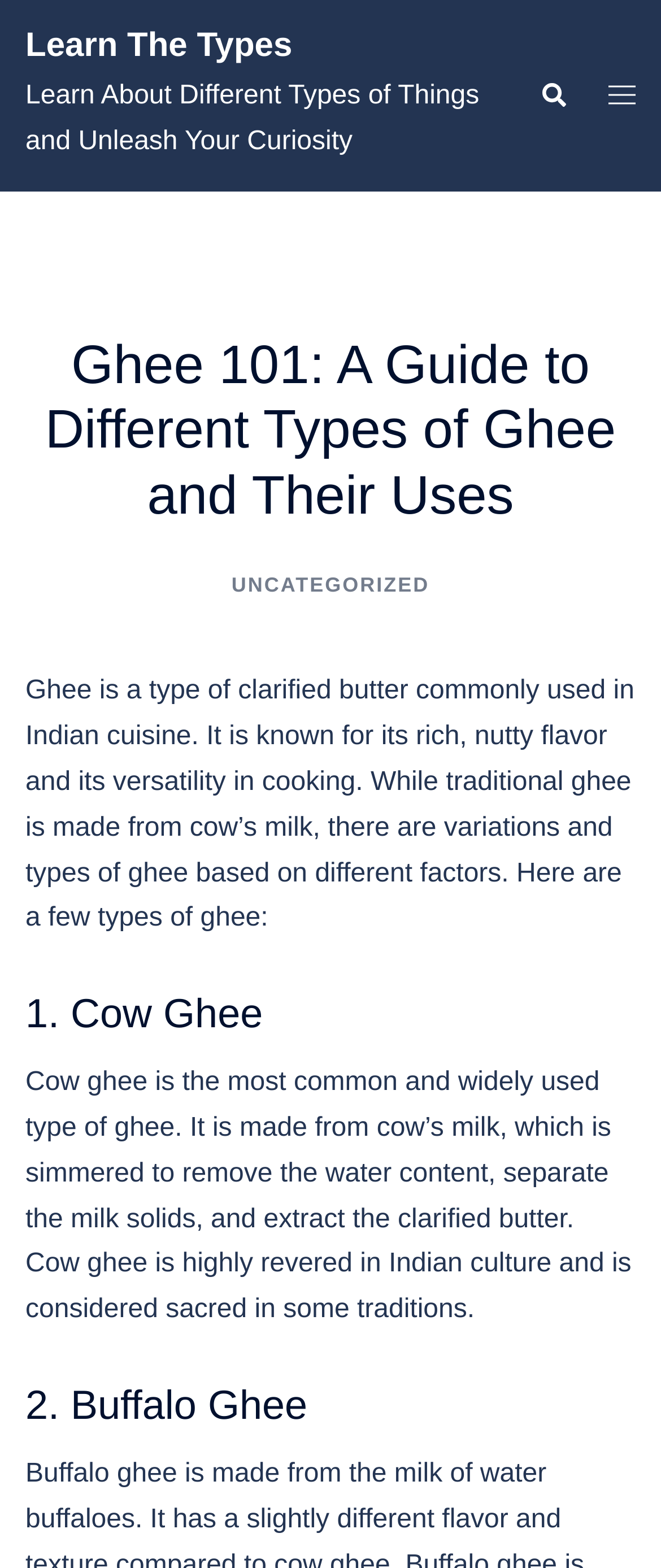Based on the description "One-to-One mentoring session", find the bounding box of the specified UI element.

None